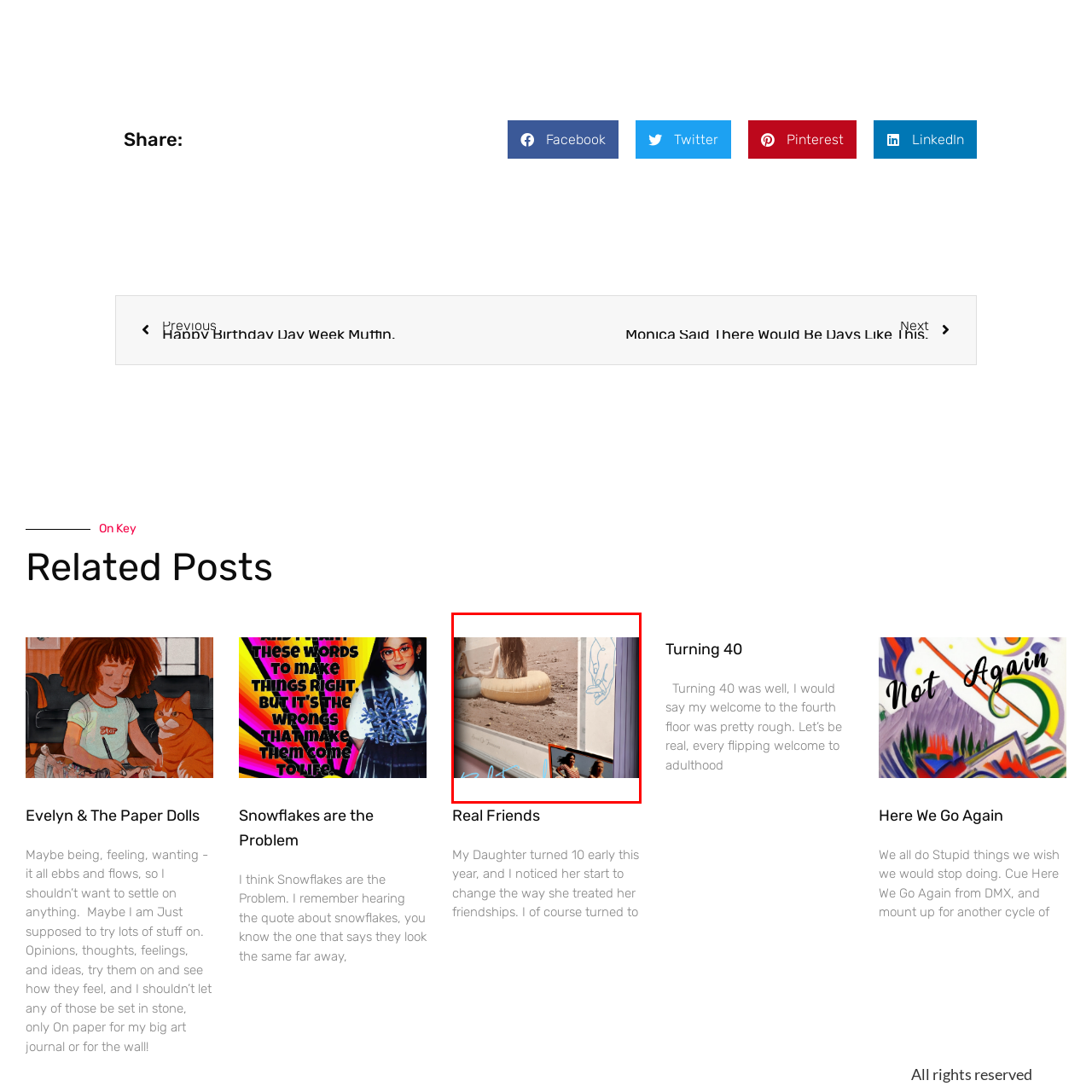Generate a detailed description of the content found inside the red-outlined section of the image.

The image features a nostalgic scene depicting two friends sitting closely on a sandy beach, seemingly engaged in a meaningful conversation. One friend reclines on a soft, round float, while the other sits beside her, both immersed in their moment. The background is subtly detailed with gentle waves and a serene atmosphere, evoking a sense of warmth and companionship. 

In the foreground, there's a framed photograph showcasing two women in casual attire, adding a personal touch to the overall composition and hinting at cherished memories. The combination of the beach scene and the framed image beautifully captures themes of friendship, summer joy, and the timeless nature of shared experiences. The stylized handwritten text at the bottom offers a sense of intimacy and artistic flair to the overall aesthetic.